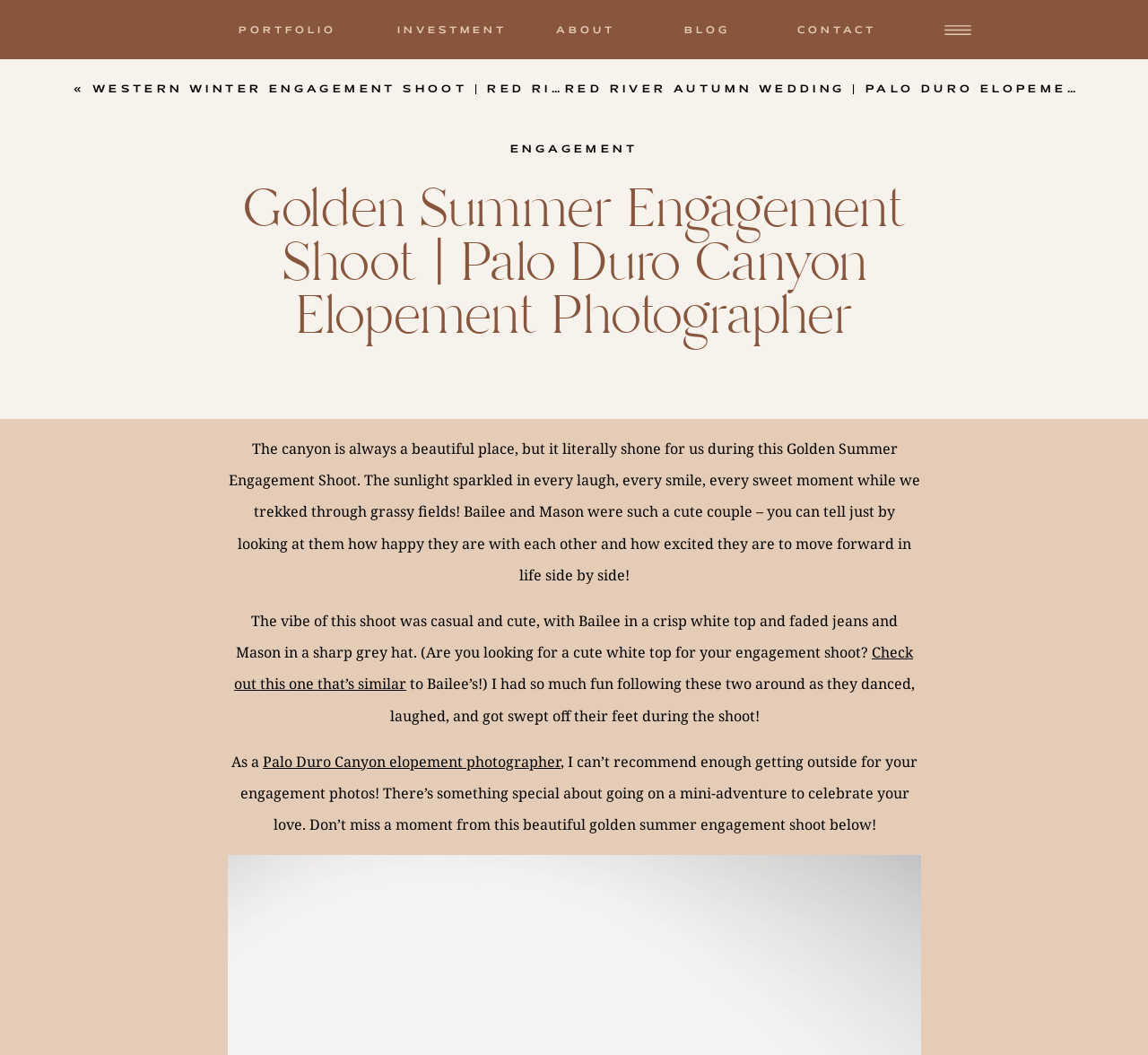Locate the bounding box coordinates of the clickable element to fulfill the following instruction: "Click on the portfolio link". Provide the coordinates as four float numbers between 0 and 1 in the format [left, top, right, bottom].

[0.208, 0.021, 0.3, 0.035]